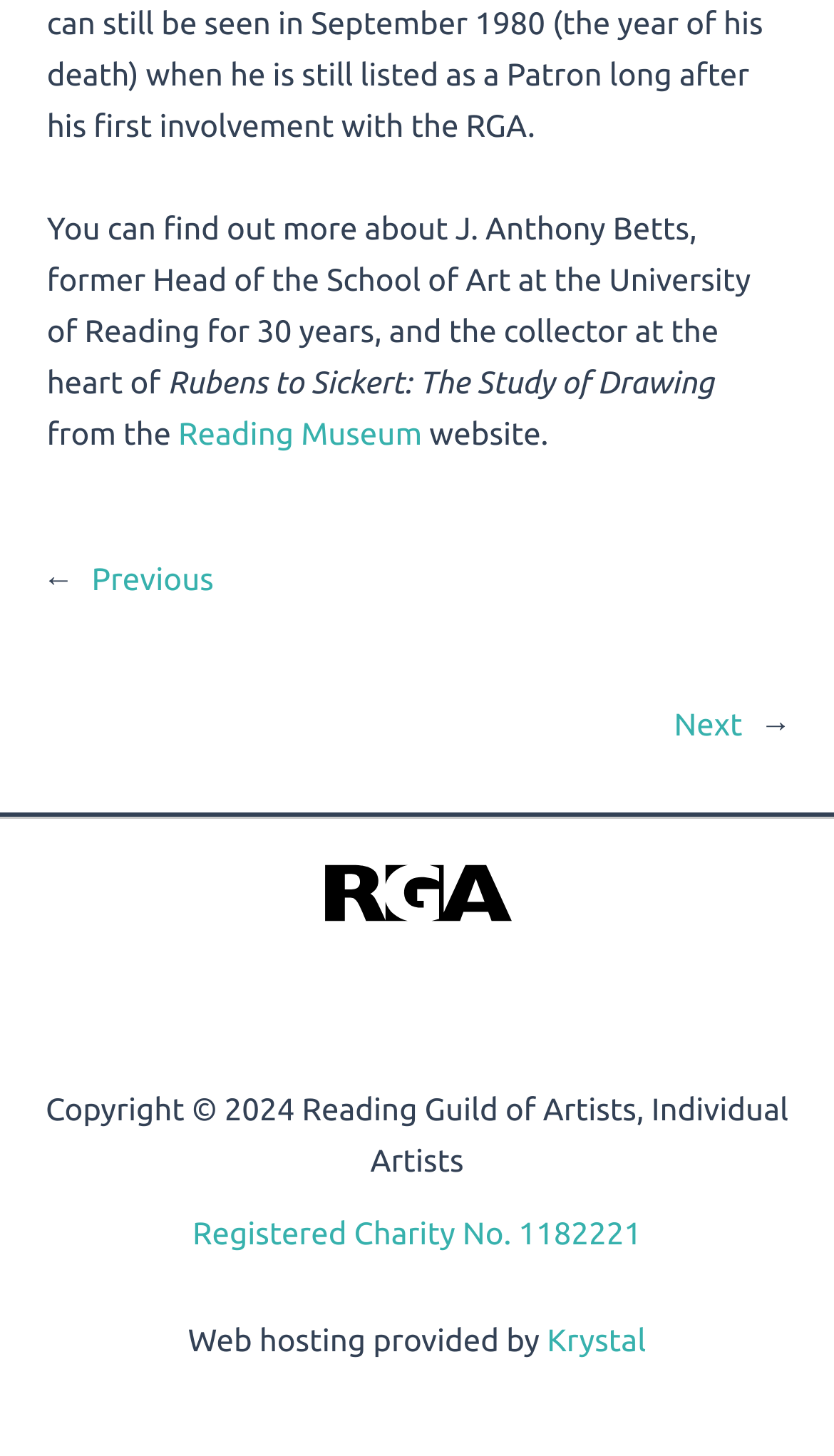From the element description: "Previous", extract the bounding box coordinates of the UI element. The coordinates should be expressed as four float numbers between 0 and 1, in the order [left, top, right, bottom].

[0.11, 0.384, 0.256, 0.409]